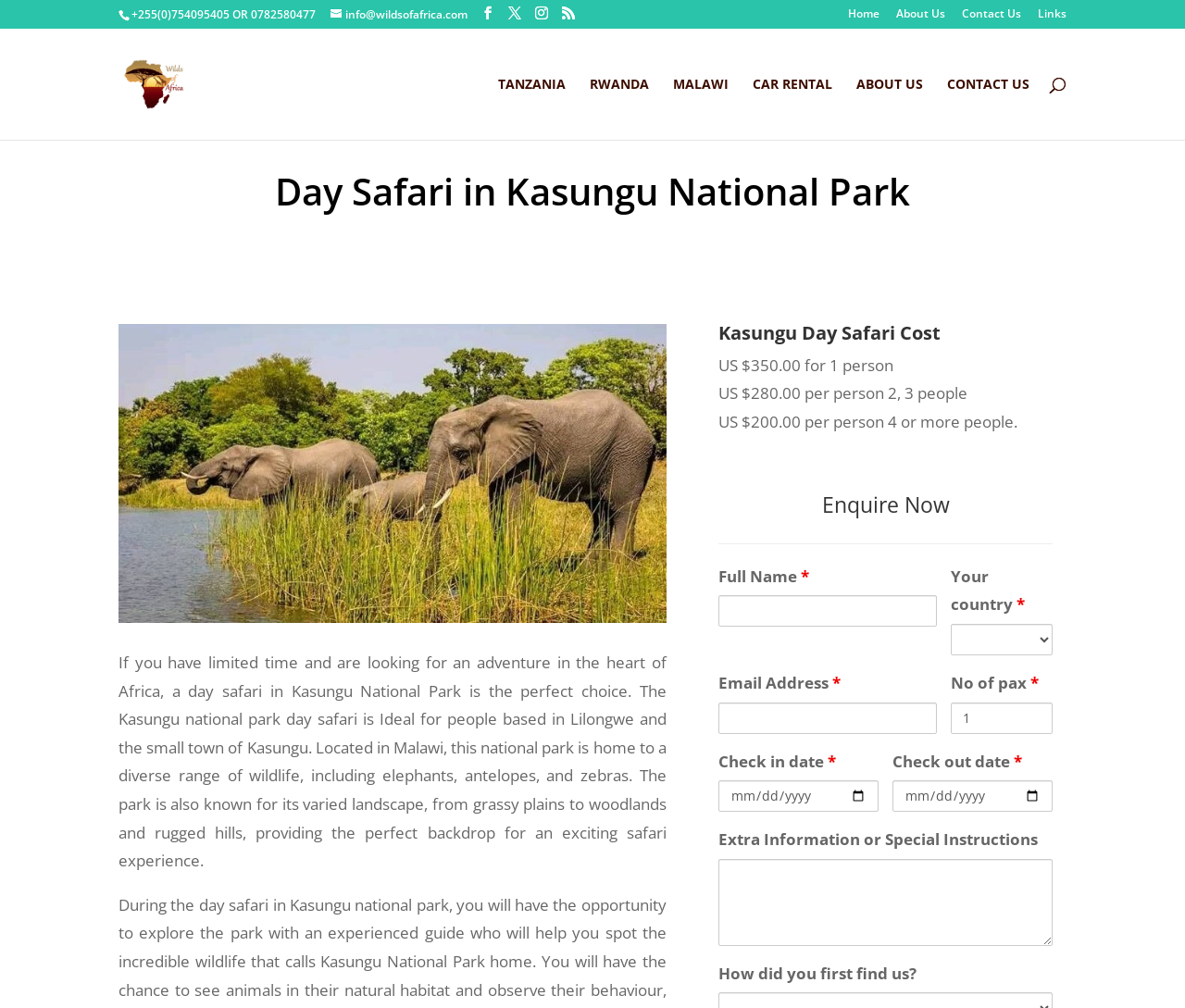Please find the main title text of this webpage.

Day Safari in Kasungu National Park